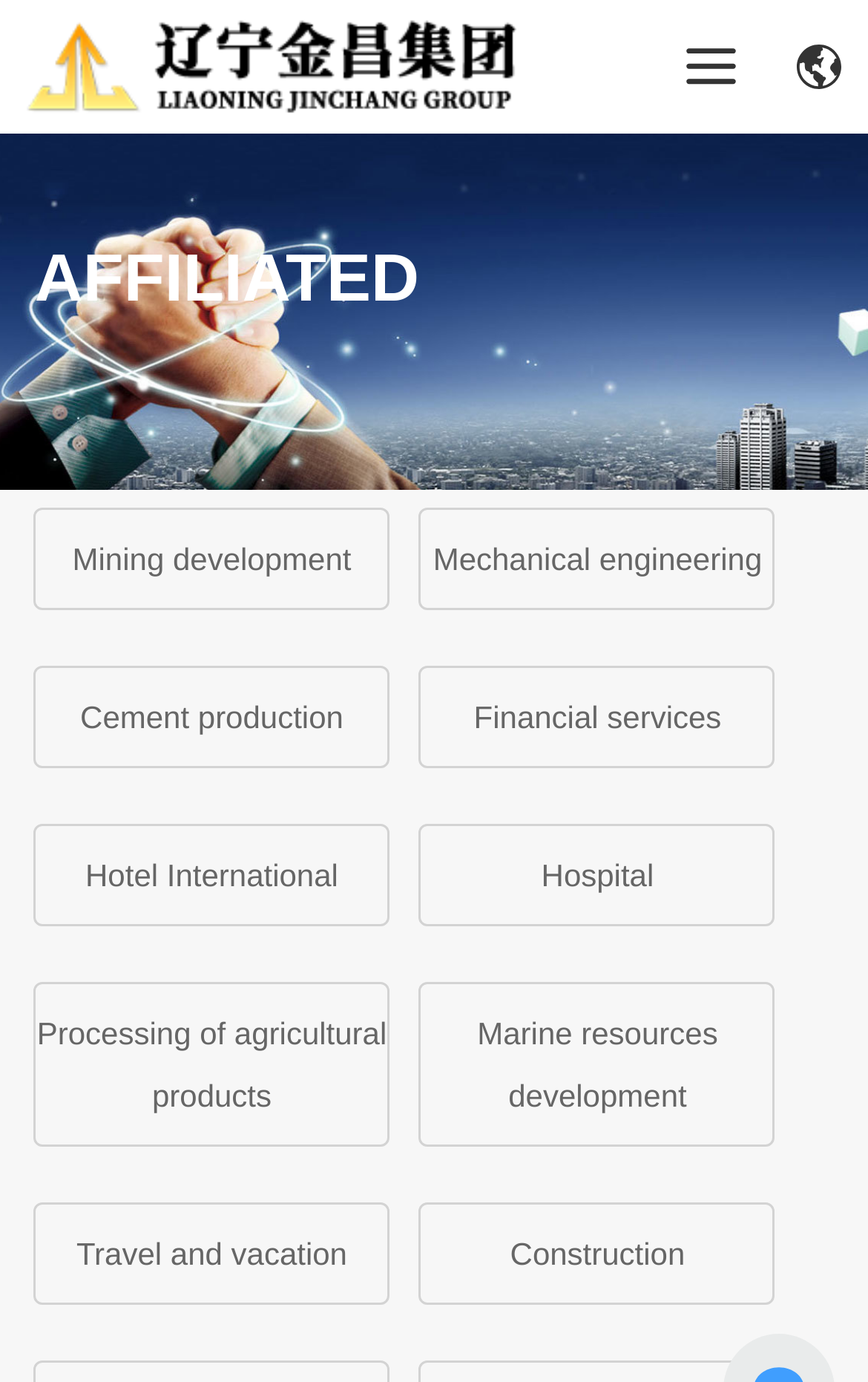Identify the bounding box coordinates of the region that should be clicked to execute the following instruction: "Select the 1st tab".

None